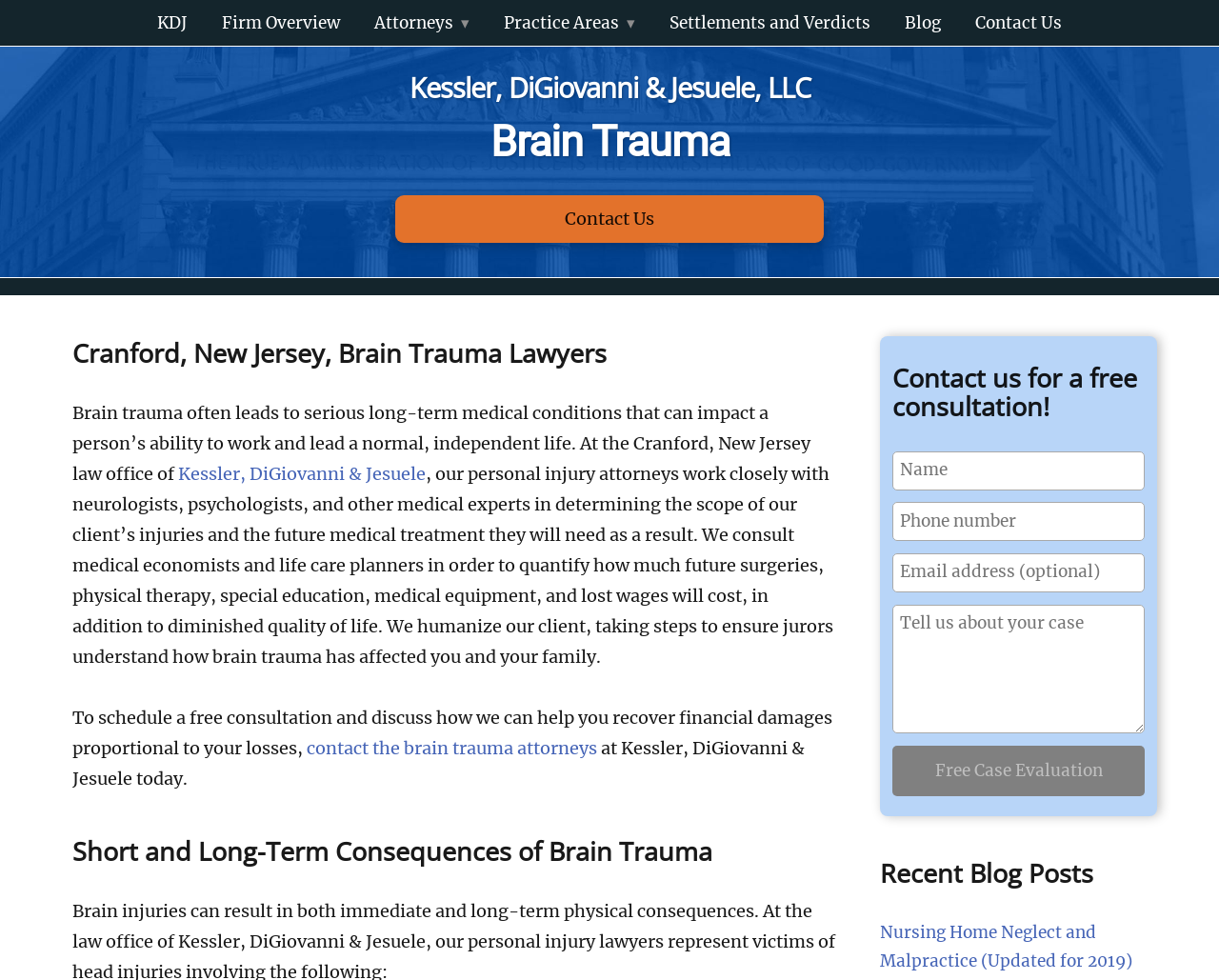Locate the bounding box of the UI element defined by this description: "contact the brain trauma attorneys". The coordinates should be given as four float numbers between 0 and 1, formatted as [left, top, right, bottom].

[0.251, 0.752, 0.49, 0.775]